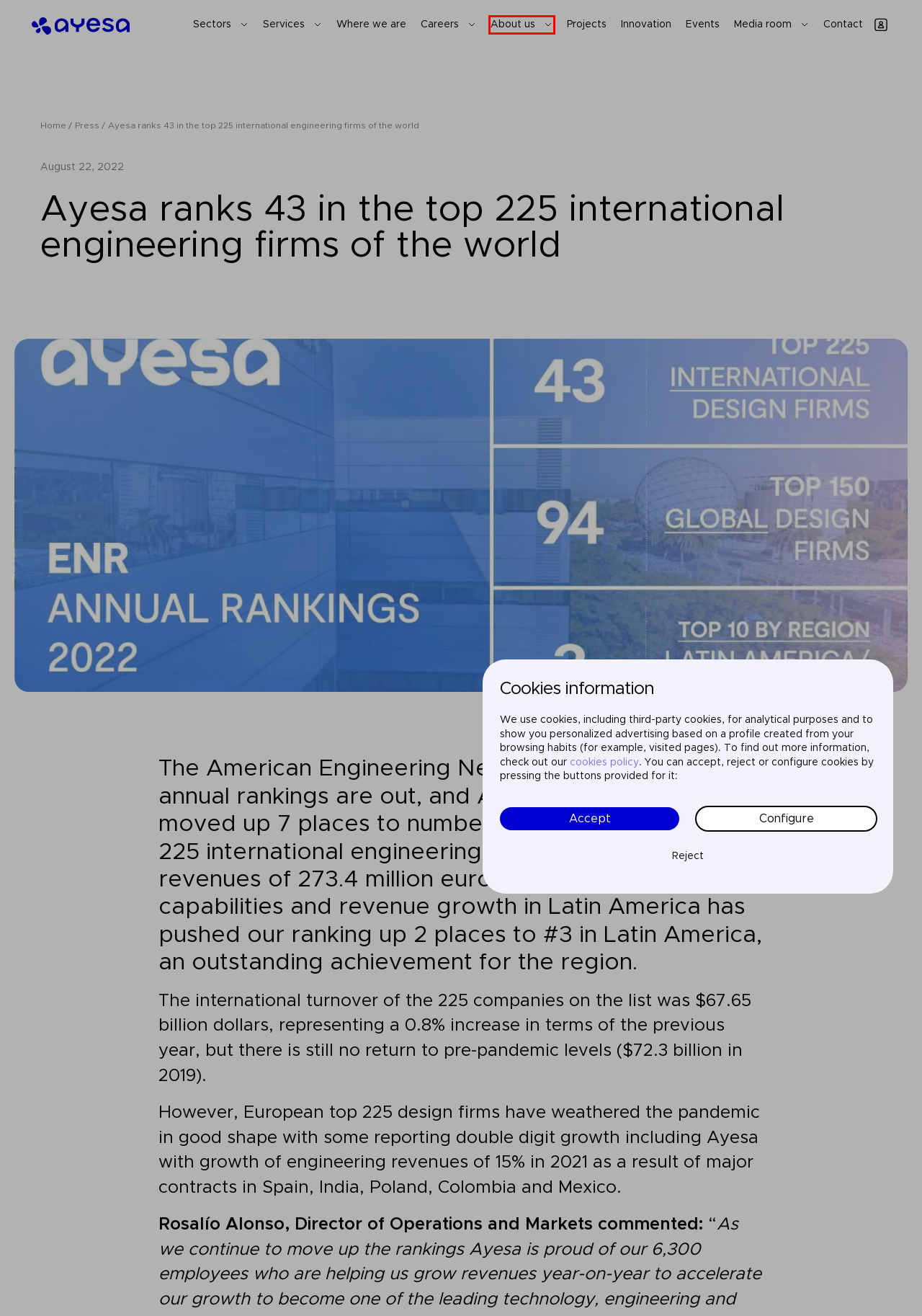Review the webpage screenshot and focus on the UI element within the red bounding box. Select the best-matching webpage description for the new webpage that follows after clicking the highlighted element. Here are the candidates:
A. Contact - Ayesa
B. Ayesa - Making it happen
C. Events - Ayesa
D. Projects - Ayesa
E. Media room - Ayesa
F. Where we are - Ayesa
G. About us - Ayesa
H. Innovation - Ayesa

G